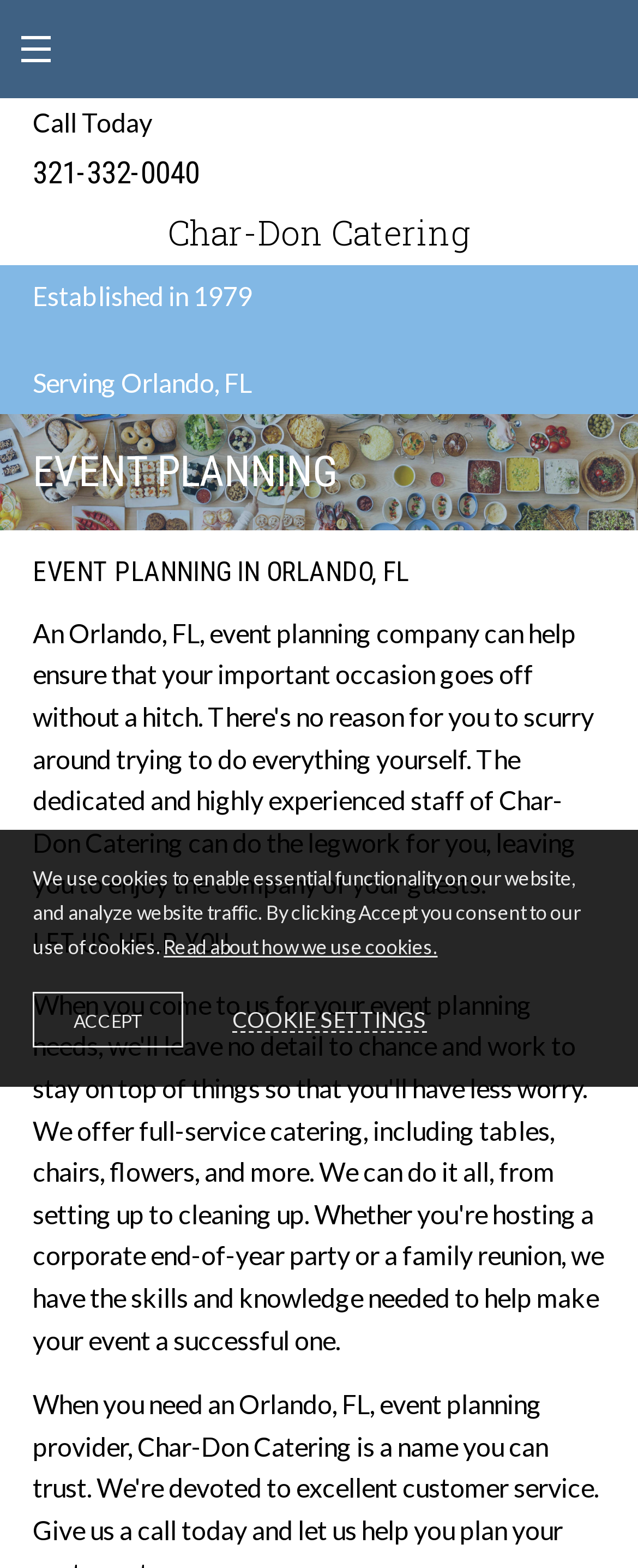Examine the screenshot and answer the question in as much detail as possible: What is the city and state served by Char-Don Catering?

I found the city and state by reading the static text element 'Serving Orlando, FL' which indicates the company's service area.